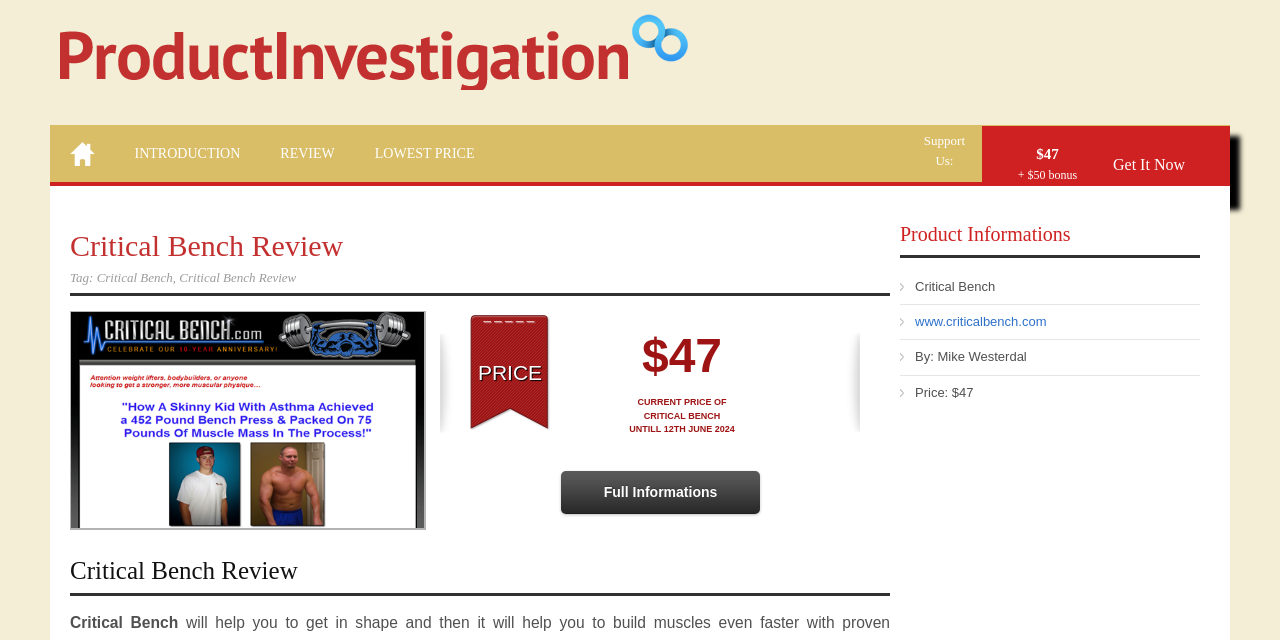Determine the bounding box coordinates of the section to be clicked to follow the instruction: "Read the 'Critical Bench Review' article". The coordinates should be given as four float numbers between 0 and 1, formatted as [left, top, right, bottom].

[0.055, 0.606, 0.695, 0.67]